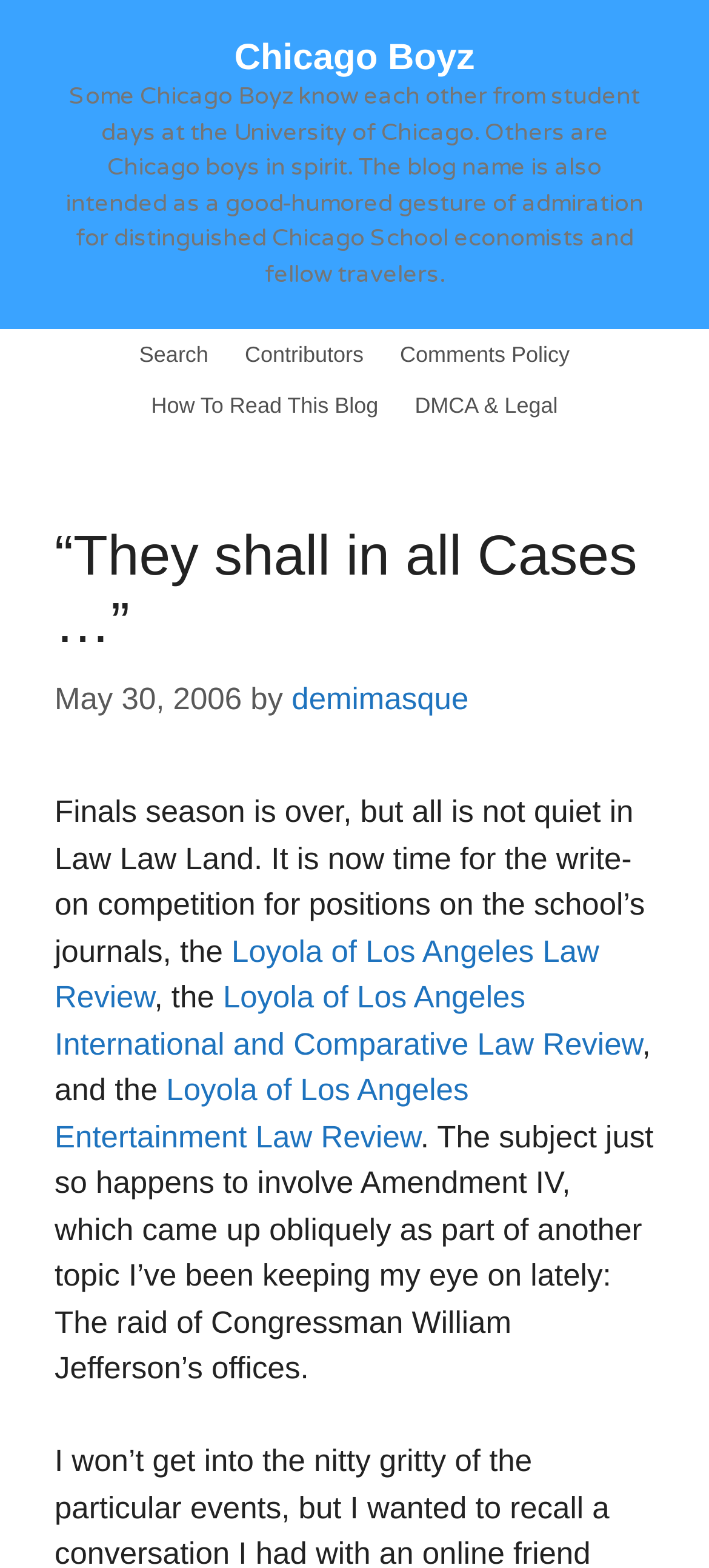Using the element description provided, determine the bounding box coordinates in the format (top-left x, top-left y, bottom-right x, bottom-right y). Ensure that all values are floating point numbers between 0 and 1. Element description: How To Read This Blog

[0.188, 0.242, 0.559, 0.275]